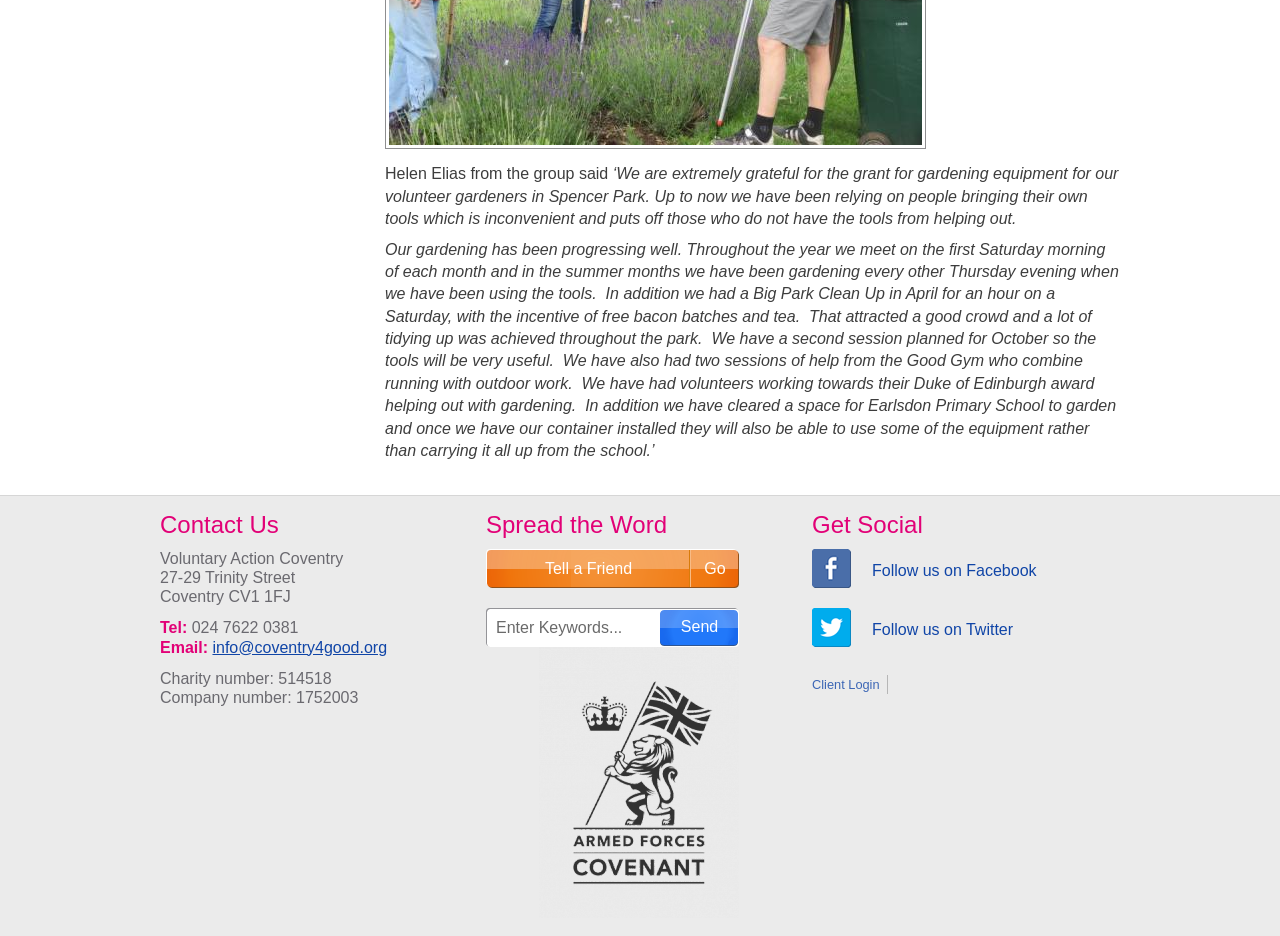Bounding box coordinates are to be given in the format (top-left x, top-left y, bottom-right x, bottom-right y). All values must be floating point numbers between 0 and 1. Provide the bounding box coordinate for the UI element described as: info@coventry4good.org

[0.166, 0.682, 0.302, 0.7]